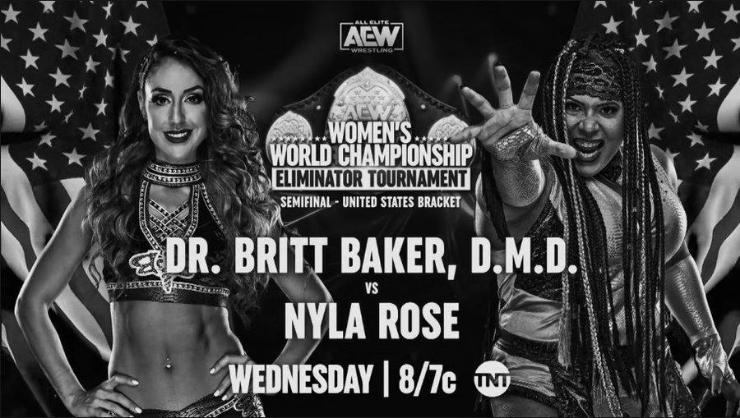Give a meticulous account of what the image depicts.

This captivating image showcases the intense matchup for the Women's World Championship Eliminator Tournament, featuring two formidable wrestlers: Dr. Britt Baker, D.M.D., and Nyla Rose. Set against a backdrop adorned with stars and stripes, symbolizing the United States, the design emphasizes the significance of this semifinal round. The atmosphere is charged with anticipation, marking the event to be aired on Wednesday at 8/7c on TNT. The prominent AEW (All Elite Wrestling) logo highlights the prestigious promotion hosting this thrilling encounter, making it a must-watch for wrestling fans.